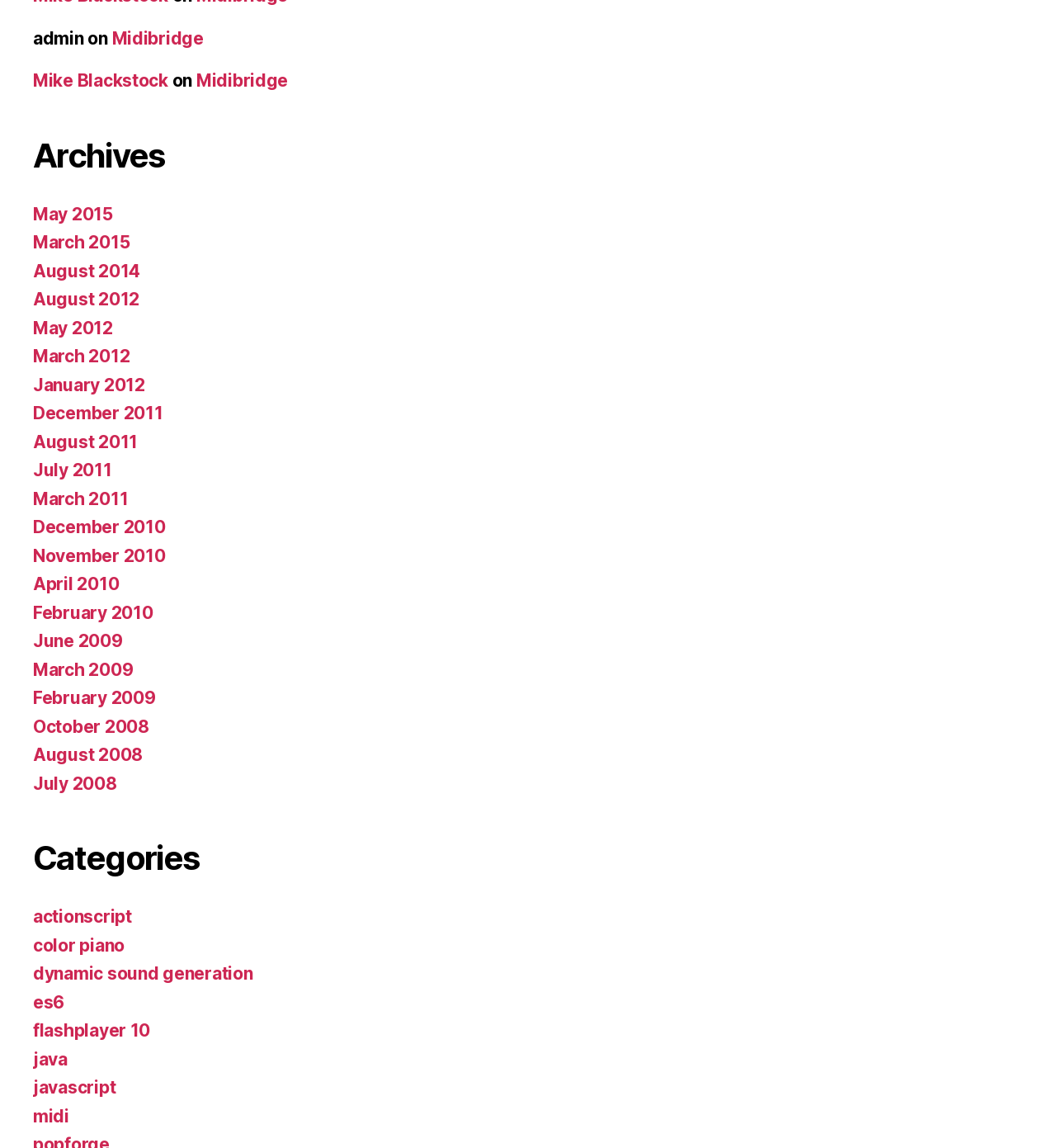Determine the bounding box coordinates for the area that should be clicked to carry out the following instruction: "visit Mike Blackstock's page".

[0.031, 0.061, 0.159, 0.079]